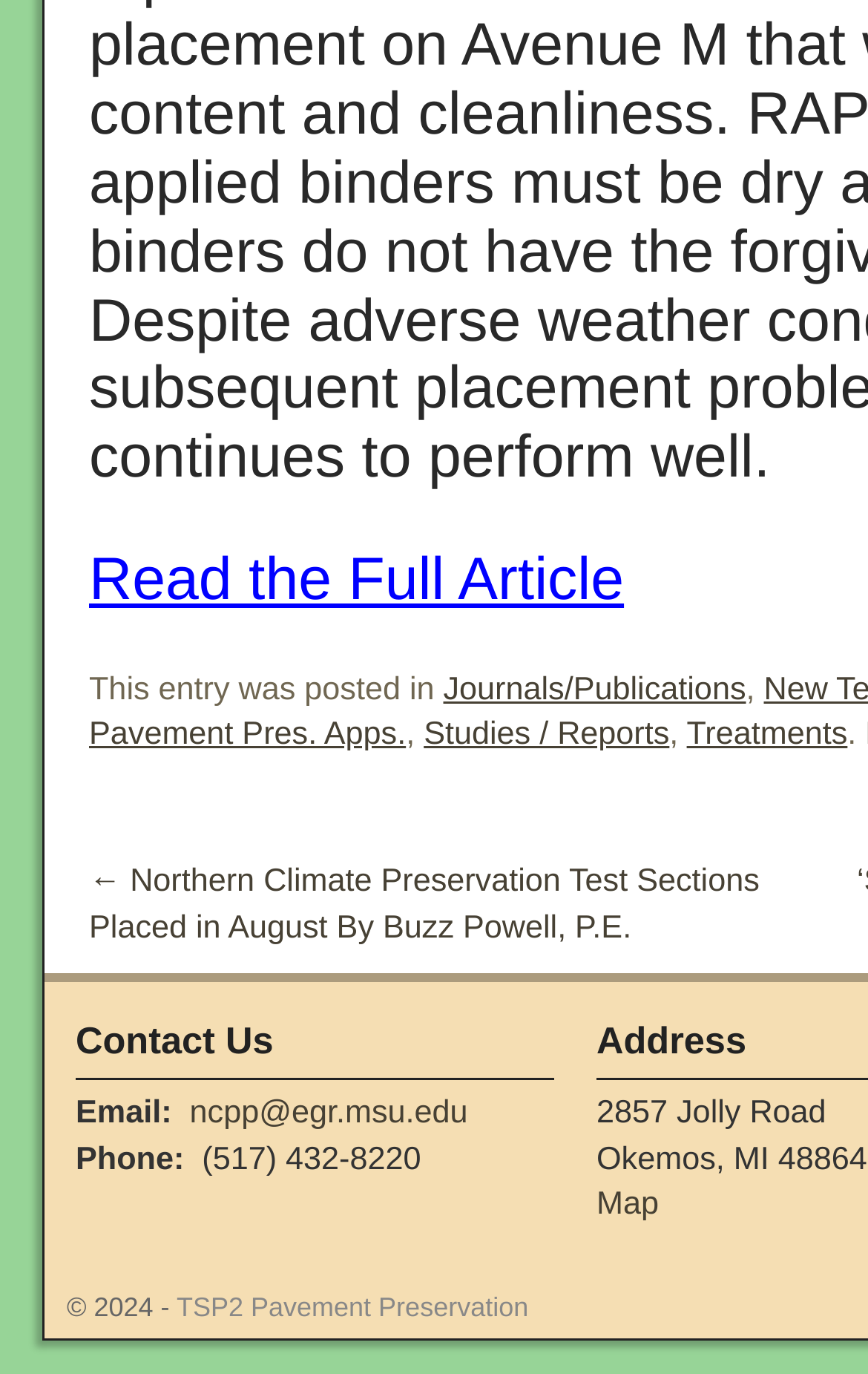Locate the bounding box coordinates of the element to click to perform the following action: 'Learn about TSP2 Pavement Preservation'. The coordinates should be given as four float values between 0 and 1, in the form of [left, top, right, bottom].

[0.203, 0.94, 0.609, 0.963]